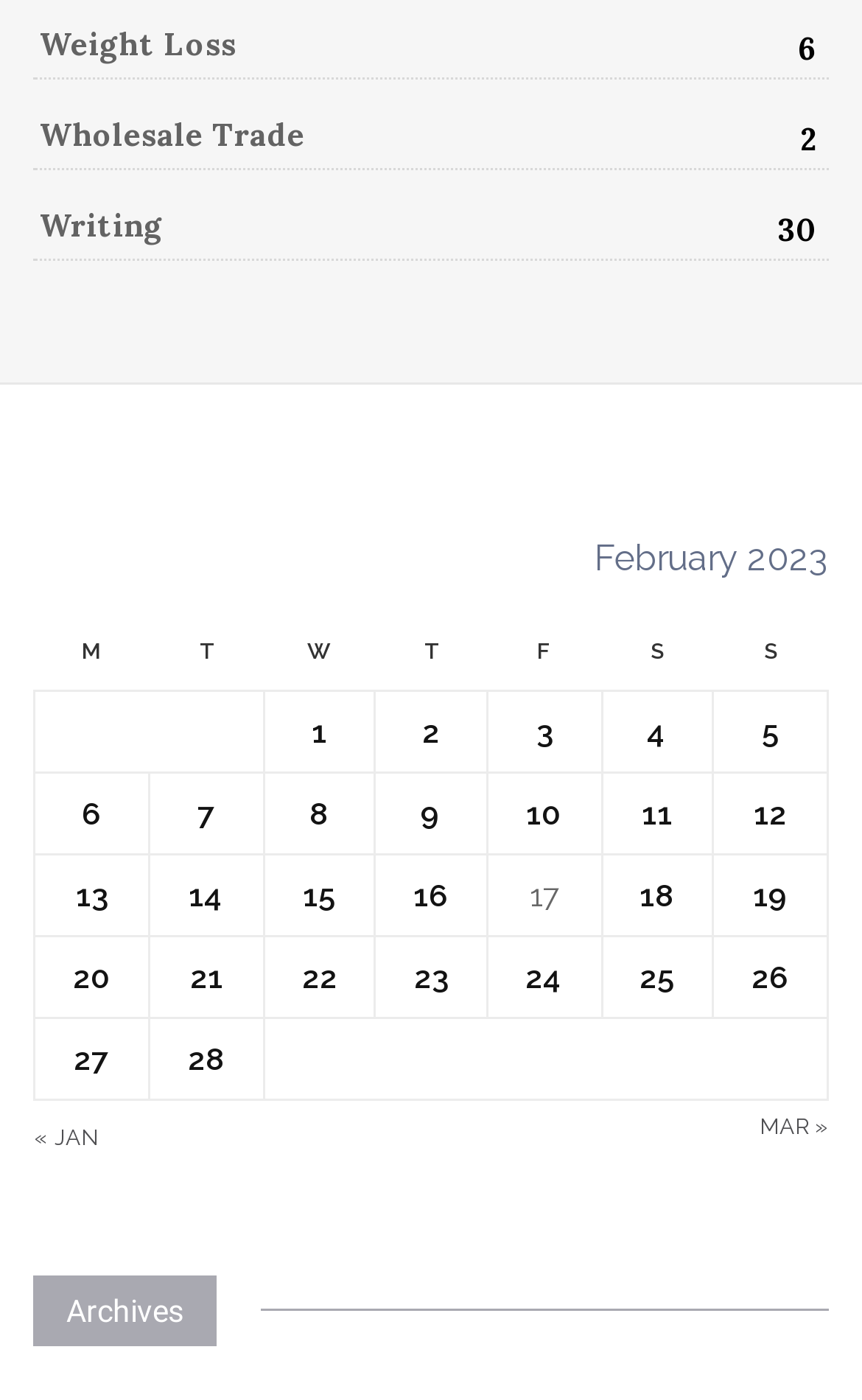Locate the bounding box coordinates of the clickable part needed for the task: "Click on « JAN".

[0.04, 0.785, 0.435, 0.825]